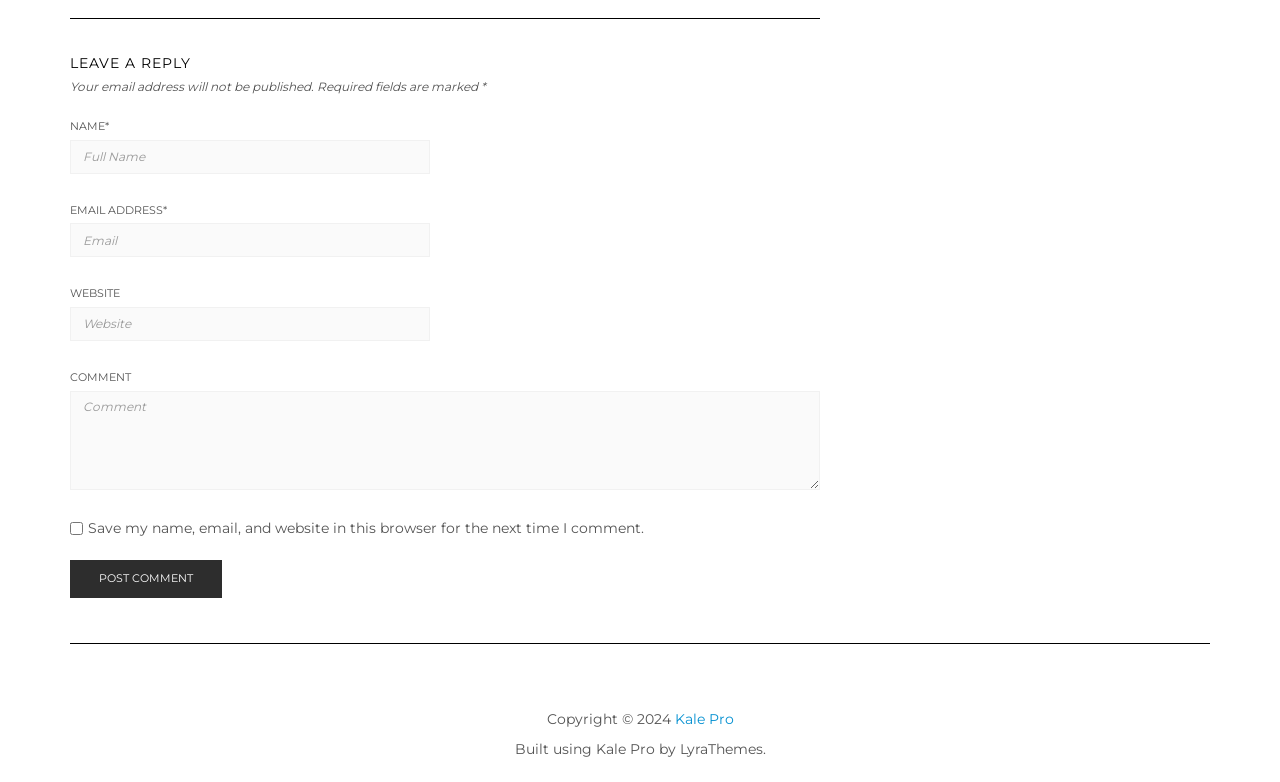Locate the bounding box coordinates of the area to click to fulfill this instruction: "Enter your full name". The bounding box should be presented as four float numbers between 0 and 1, in the order [left, top, right, bottom].

[0.055, 0.178, 0.336, 0.222]